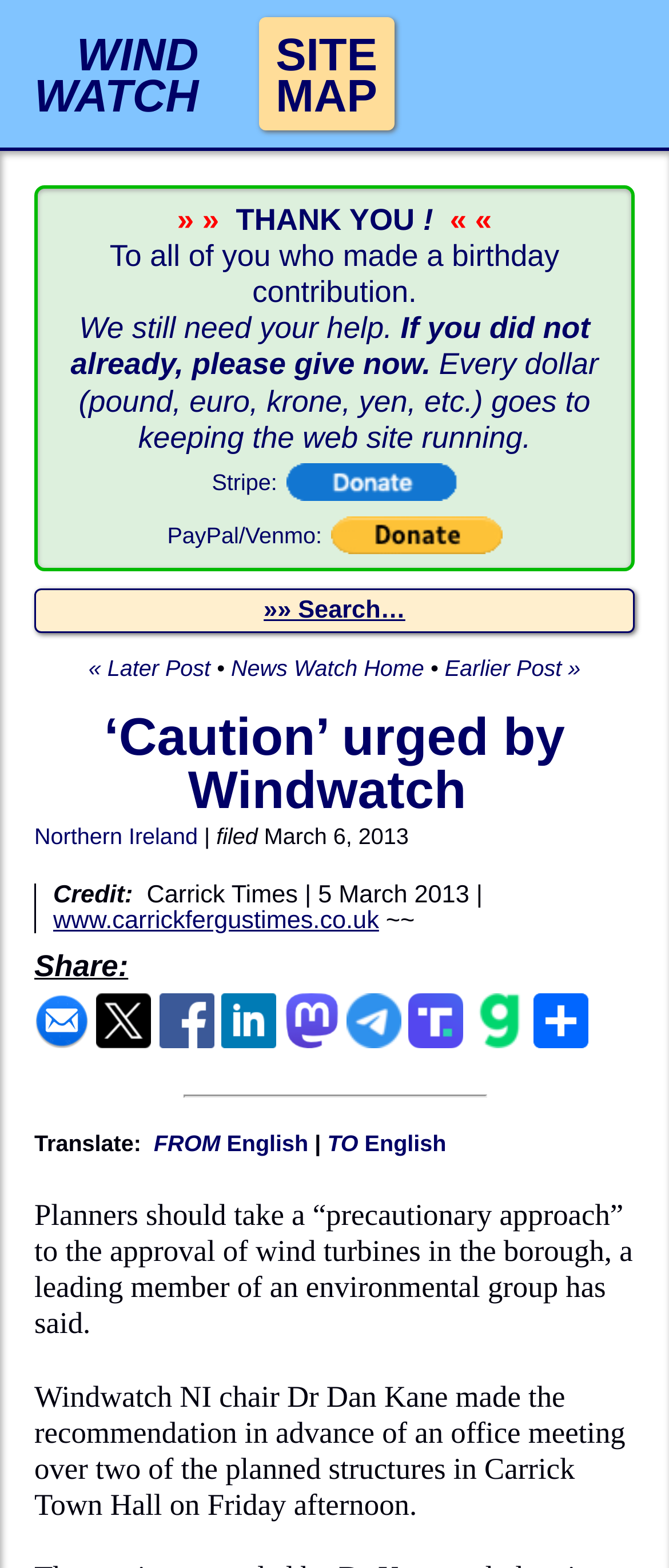Pinpoint the bounding box coordinates of the element to be clicked to execute the instruction: "Read the news article".

[0.156, 0.451, 0.844, 0.523]